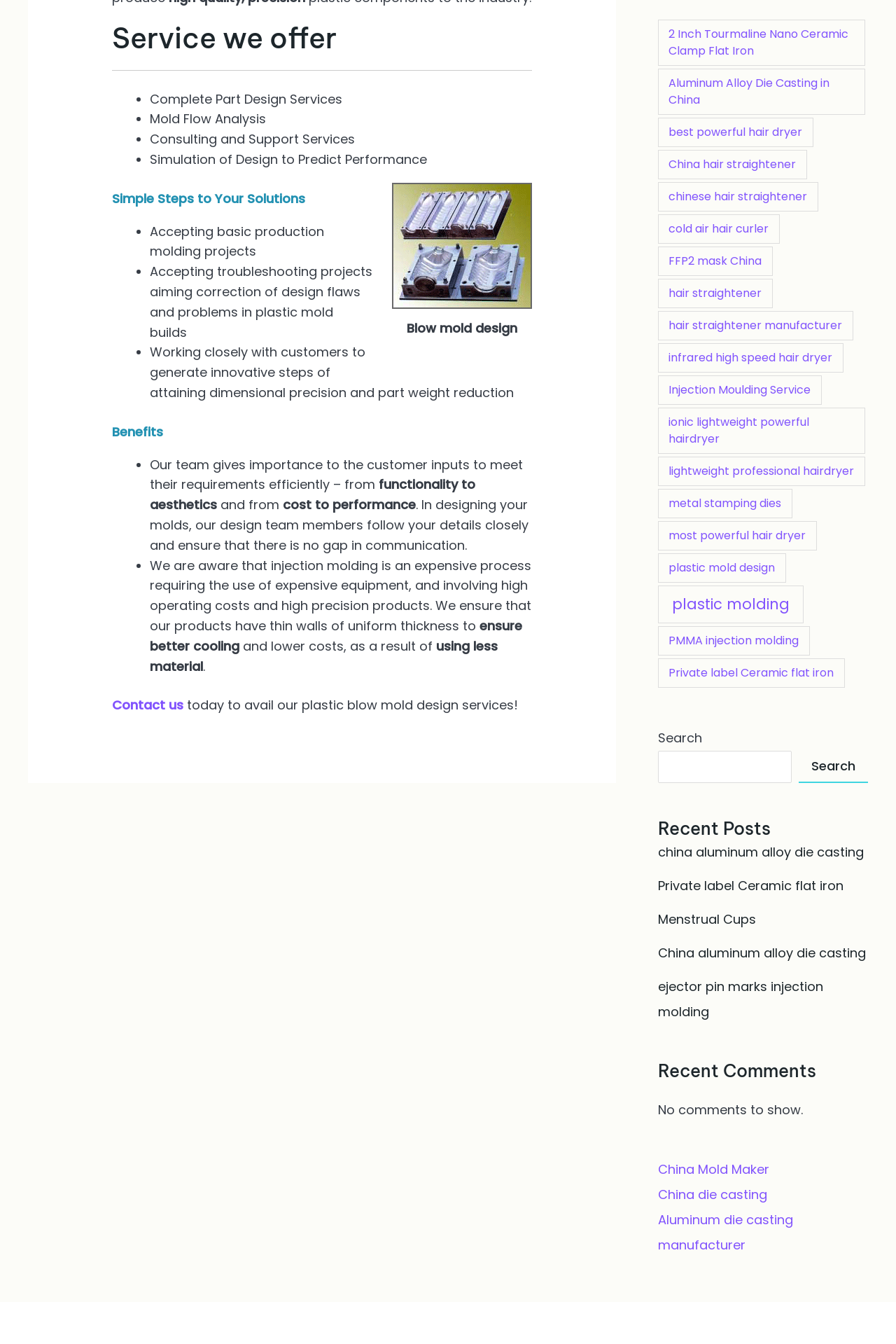Using the given element description, provide the bounding box coordinates (top-left x, top-left y, bottom-right x, bottom-right y) for the corresponding UI element in the screenshot: infrared high speed hair dryer

[0.734, 0.255, 0.941, 0.277]